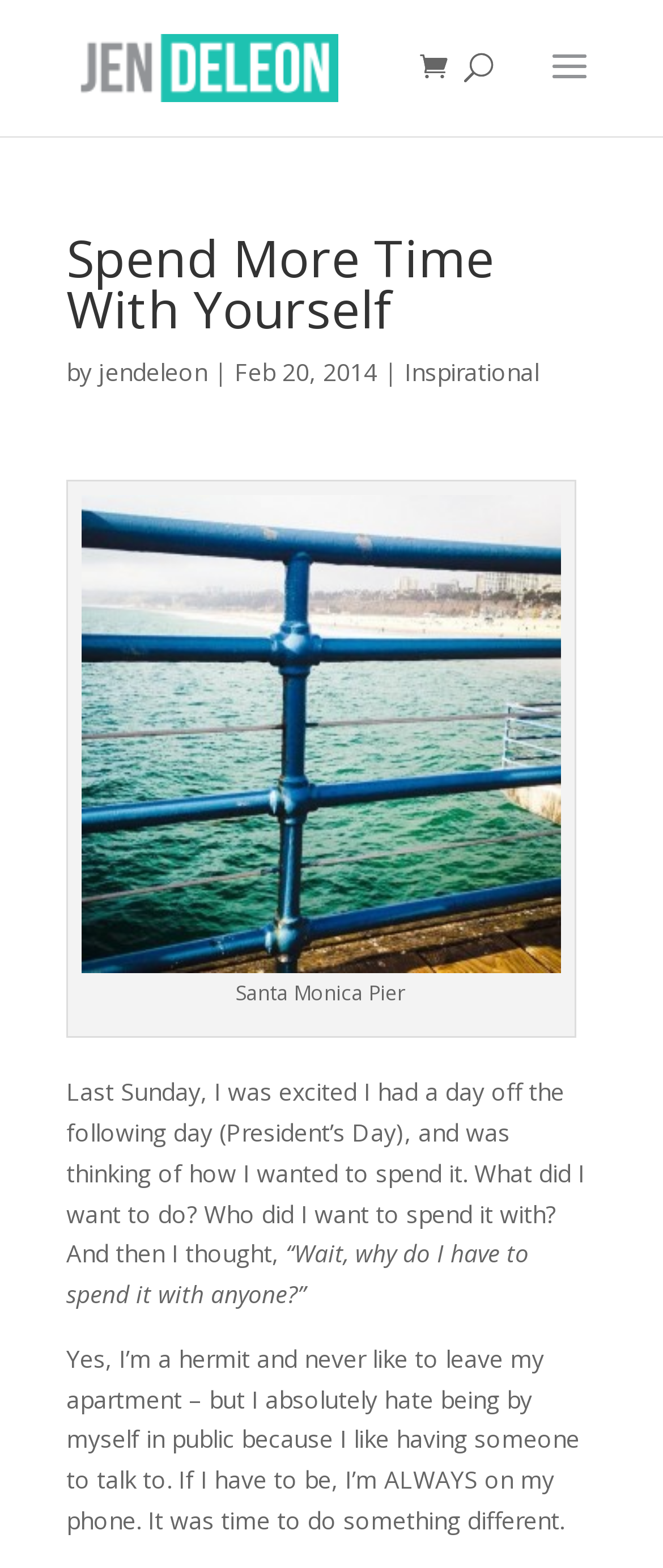Identify the bounding box for the UI element specified in this description: "Inspirational". The coordinates must be four float numbers between 0 and 1, formatted as [left, top, right, bottom].

[0.61, 0.227, 0.813, 0.247]